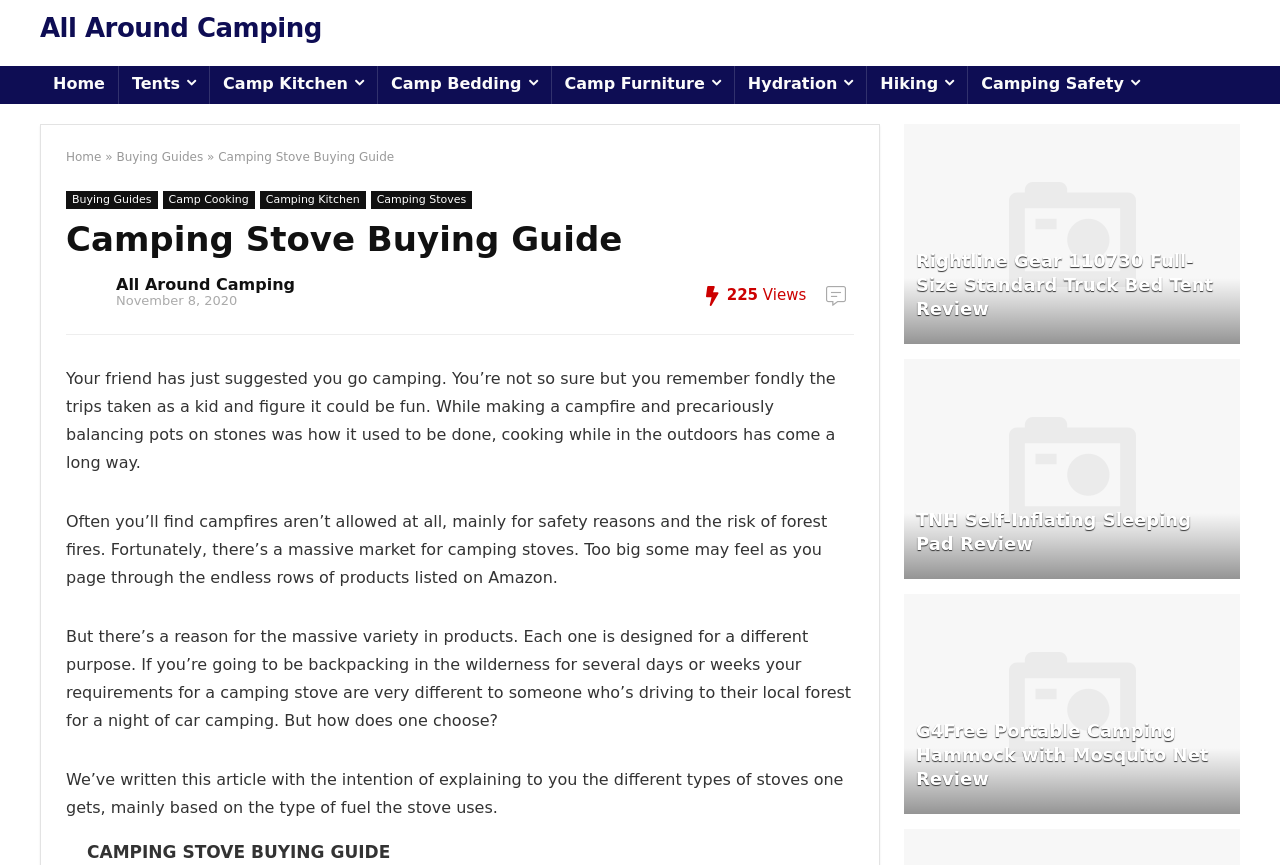Identify the bounding box of the HTML element described here: "parent_node: All Around Camping". Provide the coordinates as four float numbers between 0 and 1: [left, top, right, bottom].

[0.052, 0.319, 0.083, 0.365]